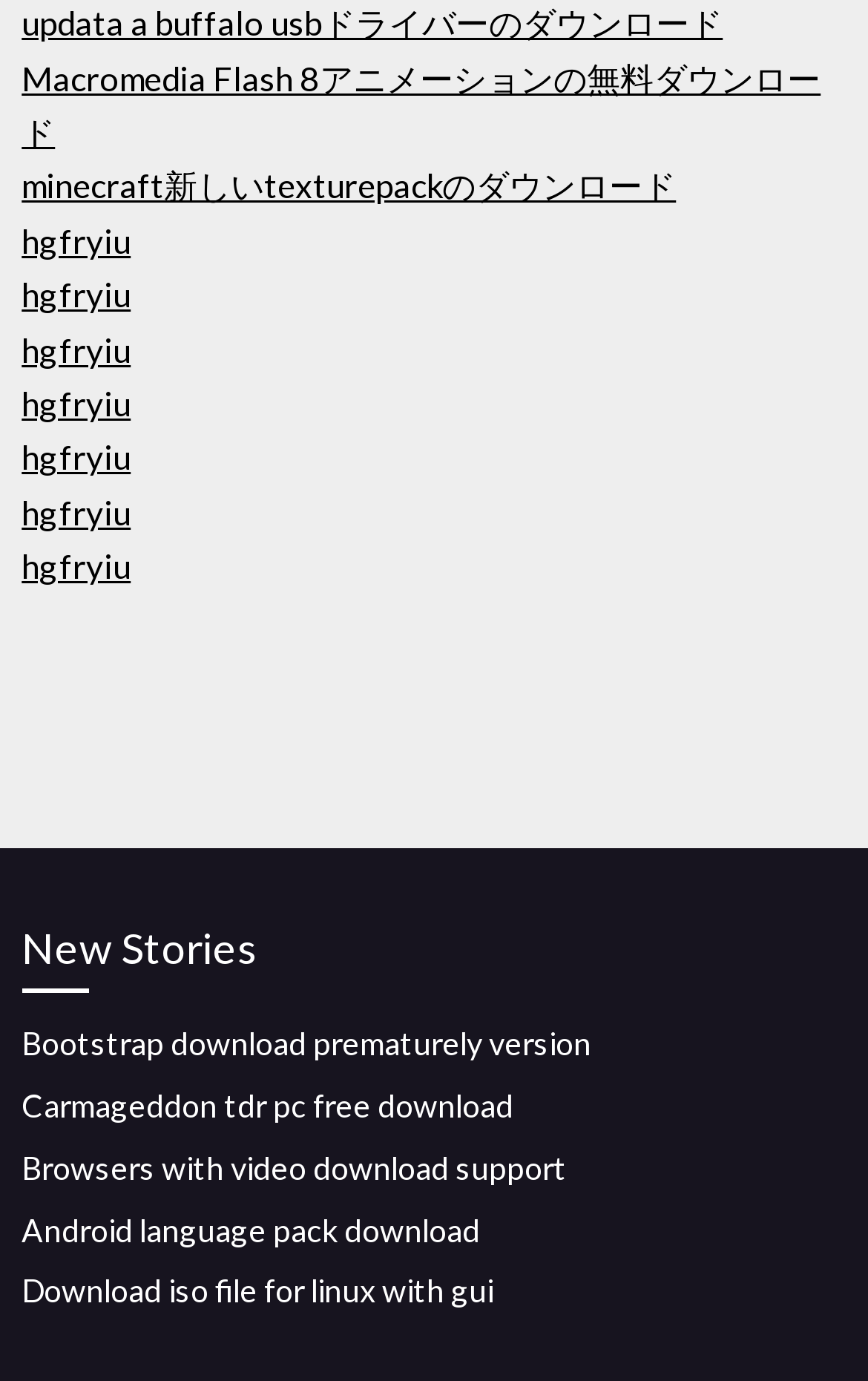Please determine the bounding box coordinates of the clickable area required to carry out the following instruction: "view new stories". The coordinates must be four float numbers between 0 and 1, represented as [left, top, right, bottom].

[0.025, 0.663, 0.975, 0.719]